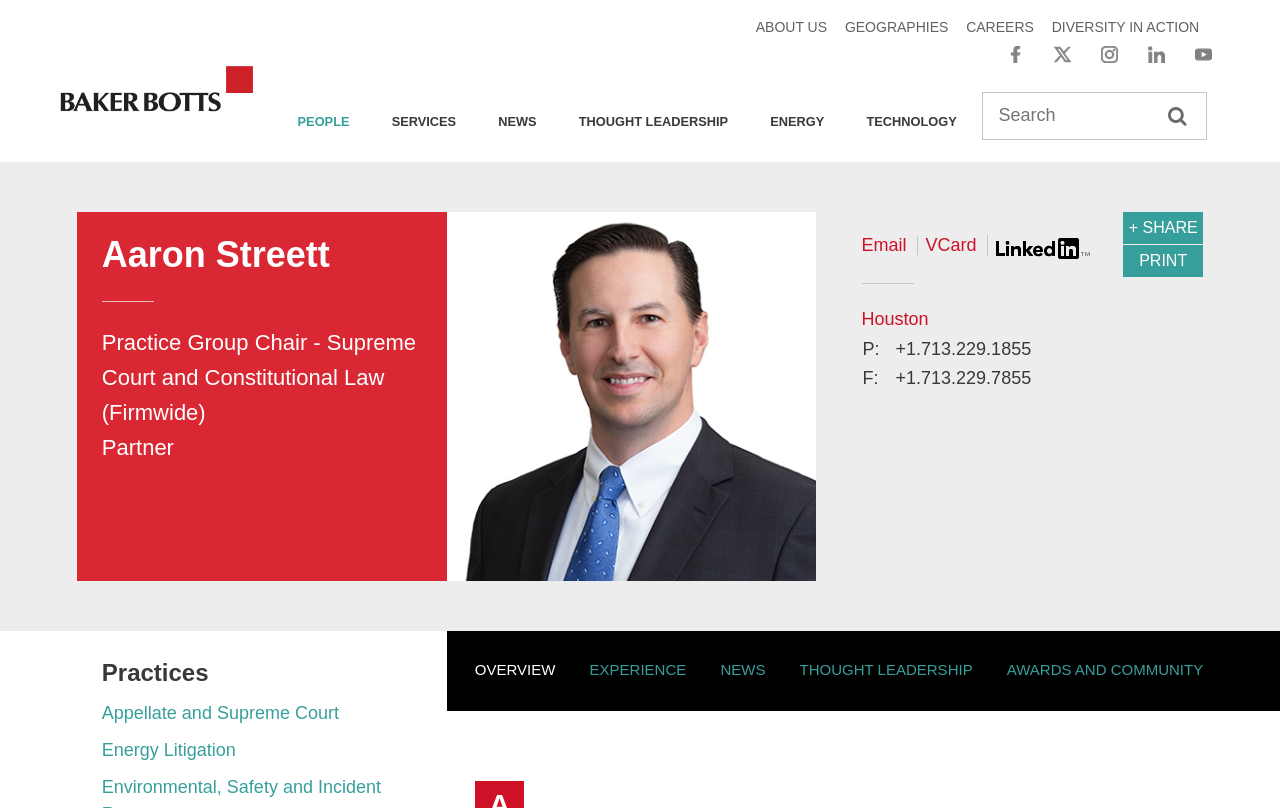Please identify the bounding box coordinates of the element's region that should be clicked to execute the following instruction: "View the privacy policy". The bounding box coordinates must be four float numbers between 0 and 1, i.e., [left, top, right, bottom].

None